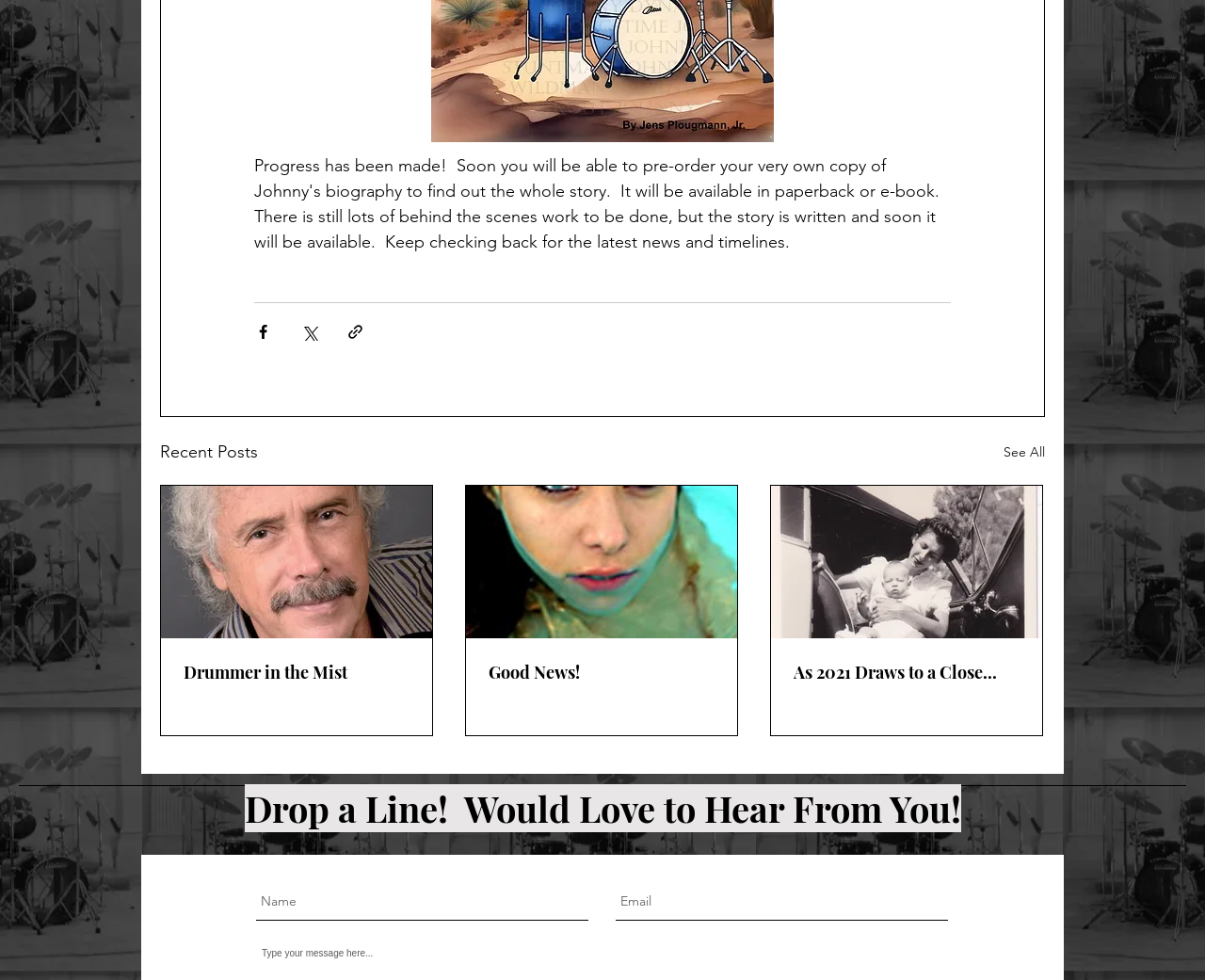Indicate the bounding box coordinates of the element that needs to be clicked to satisfy the following instruction: "Share via Facebook". The coordinates should be four float numbers between 0 and 1, i.e., [left, top, right, bottom].

[0.211, 0.329, 0.226, 0.347]